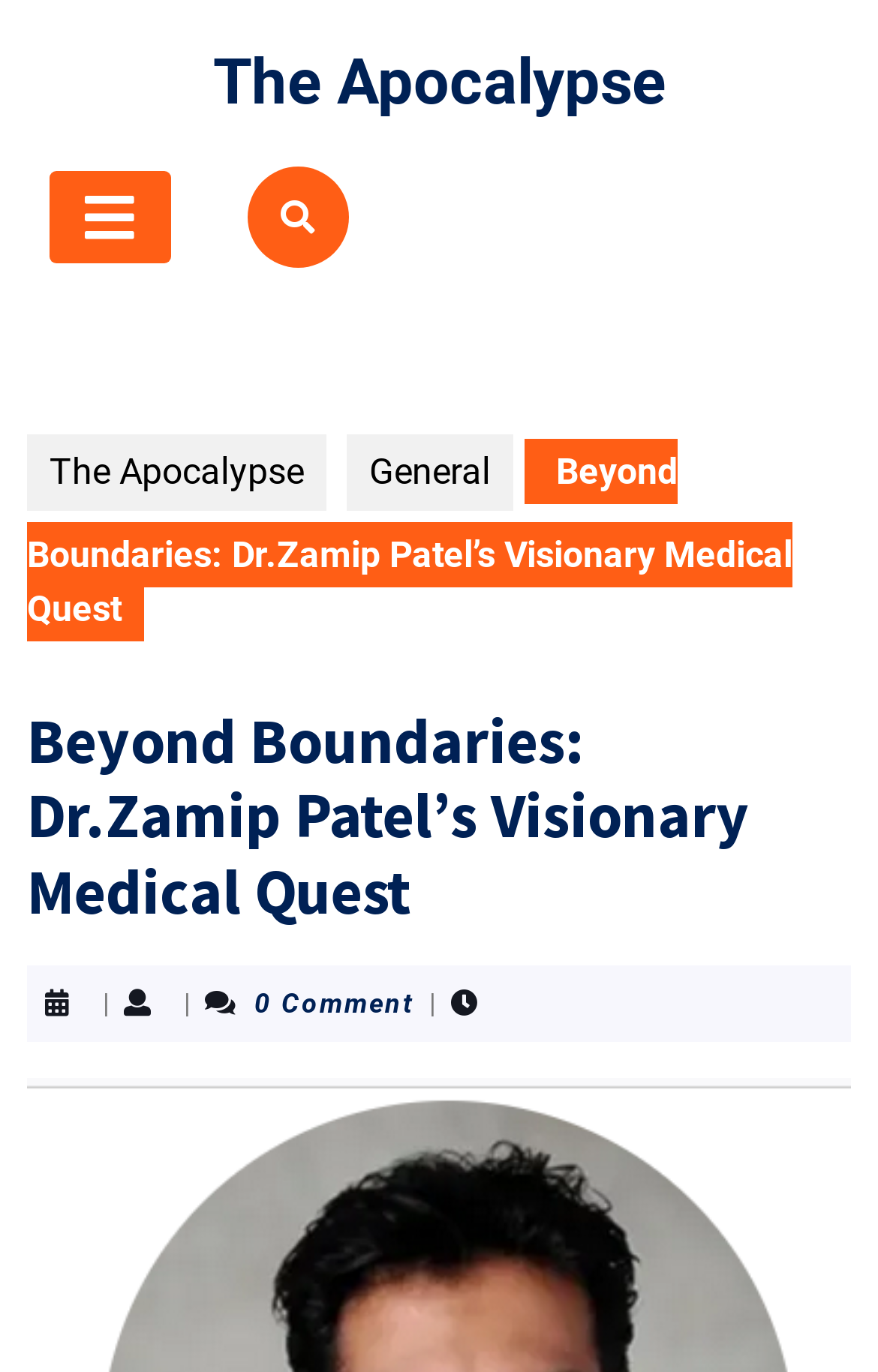What is the name of the visionary medical quest?
Analyze the image and deliver a detailed answer to the question.

The answer can be found in the StaticText element 'Beyond Boundaries: Dr.Zamip Patel’s Visionary Medical Quest' which is a part of the webpage's content. This text is likely to be the title or main heading of the webpage, and it mentions the name of the visionary medical quest.